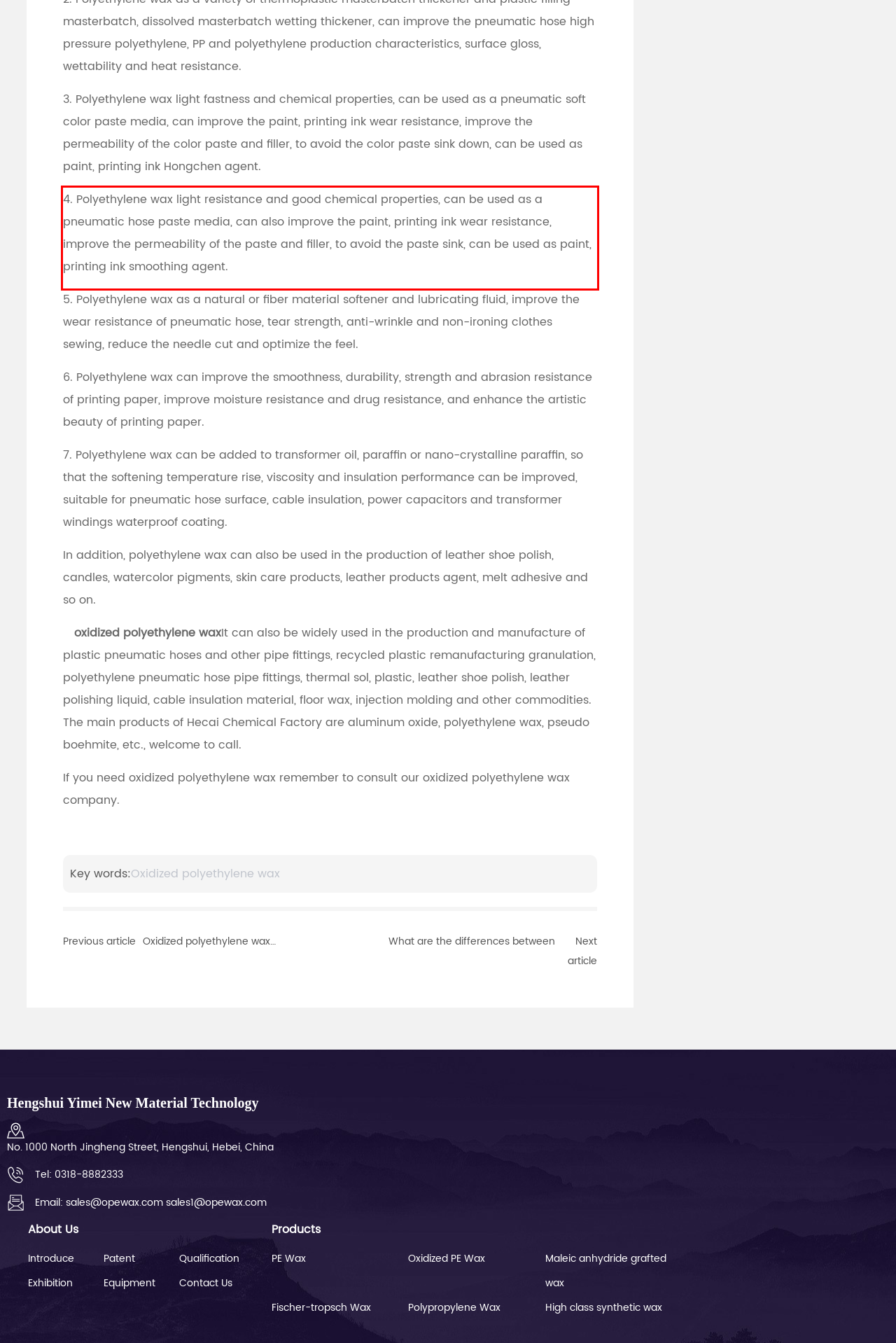You are presented with a screenshot containing a red rectangle. Extract the text found inside this red bounding box.

4. Polyethylene wax light resistance and good chemical properties, can be used as a pneumatic hose paste media, can also improve the paint, printing ink wear resistance, improve the permeability of the paste and filler, to avoid the paste sink, can be used as paint, printing ink smoothing agent.